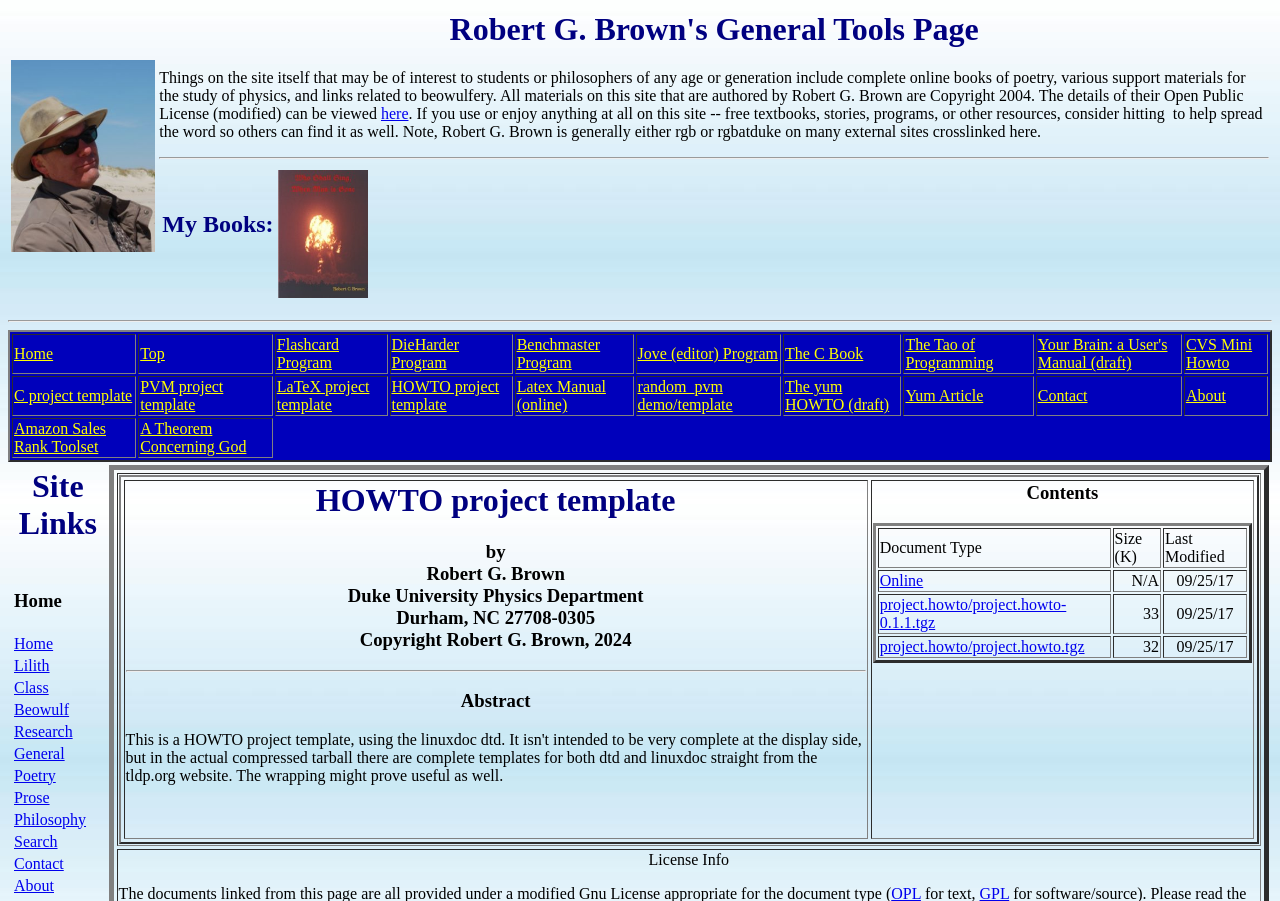What is the author's name?
Kindly offer a comprehensive and detailed response to the question.

The author's name is mentioned in the text 'Robert G. Brown's General Tools Page' which is the heading of the webpage, and also in the sentence 'Note, Robert G. Brown is generally either rgb or rgbatduke on many external sites crosslinked here.'